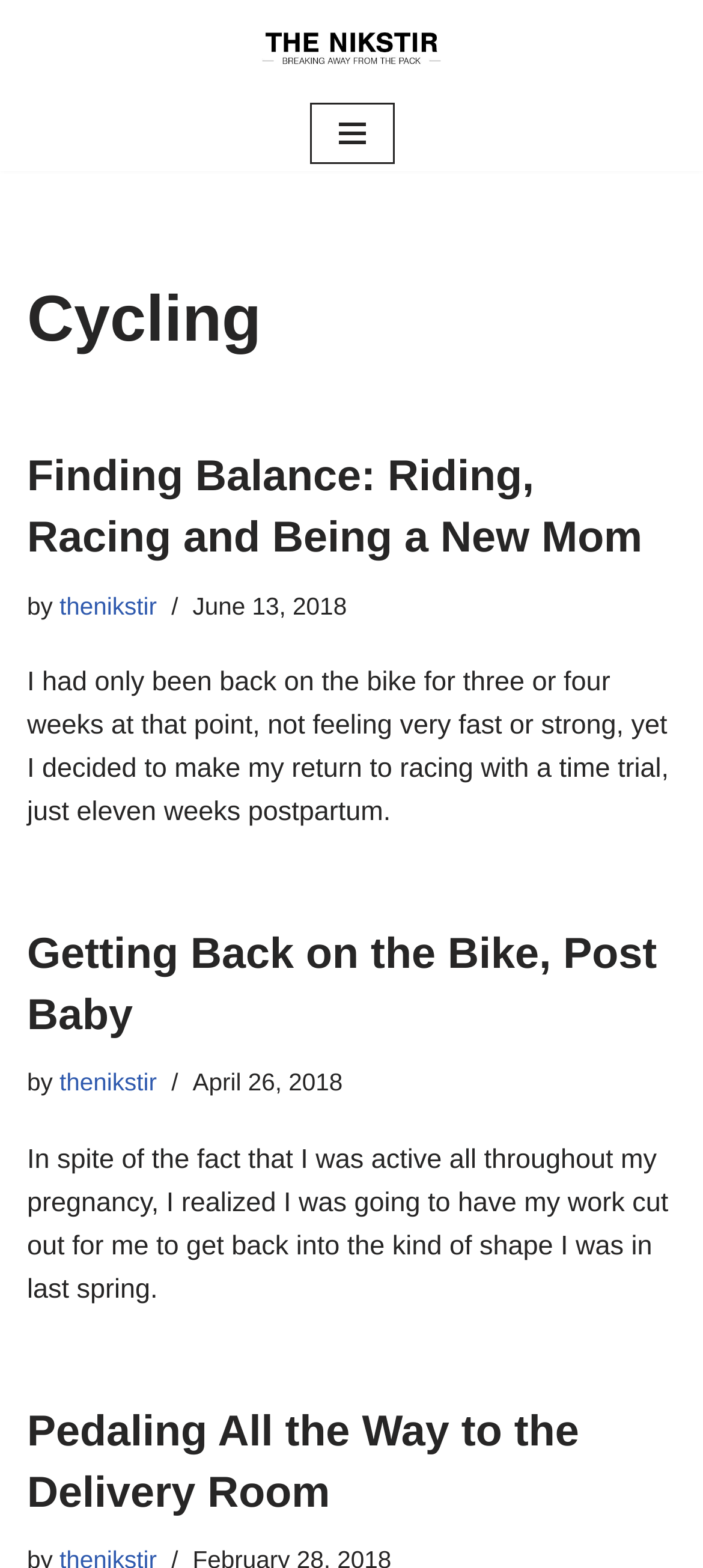With reference to the screenshot, provide a detailed response to the question below:
How many articles are on the webpage?

There are three articles on the webpage, each with its own heading, byline, and content. The articles are 'Finding Balance: Riding, Racing and Being a New Mom', 'Getting Back on the Bike, Post Baby', and 'Pedaling All the Way to the Delivery Room'.